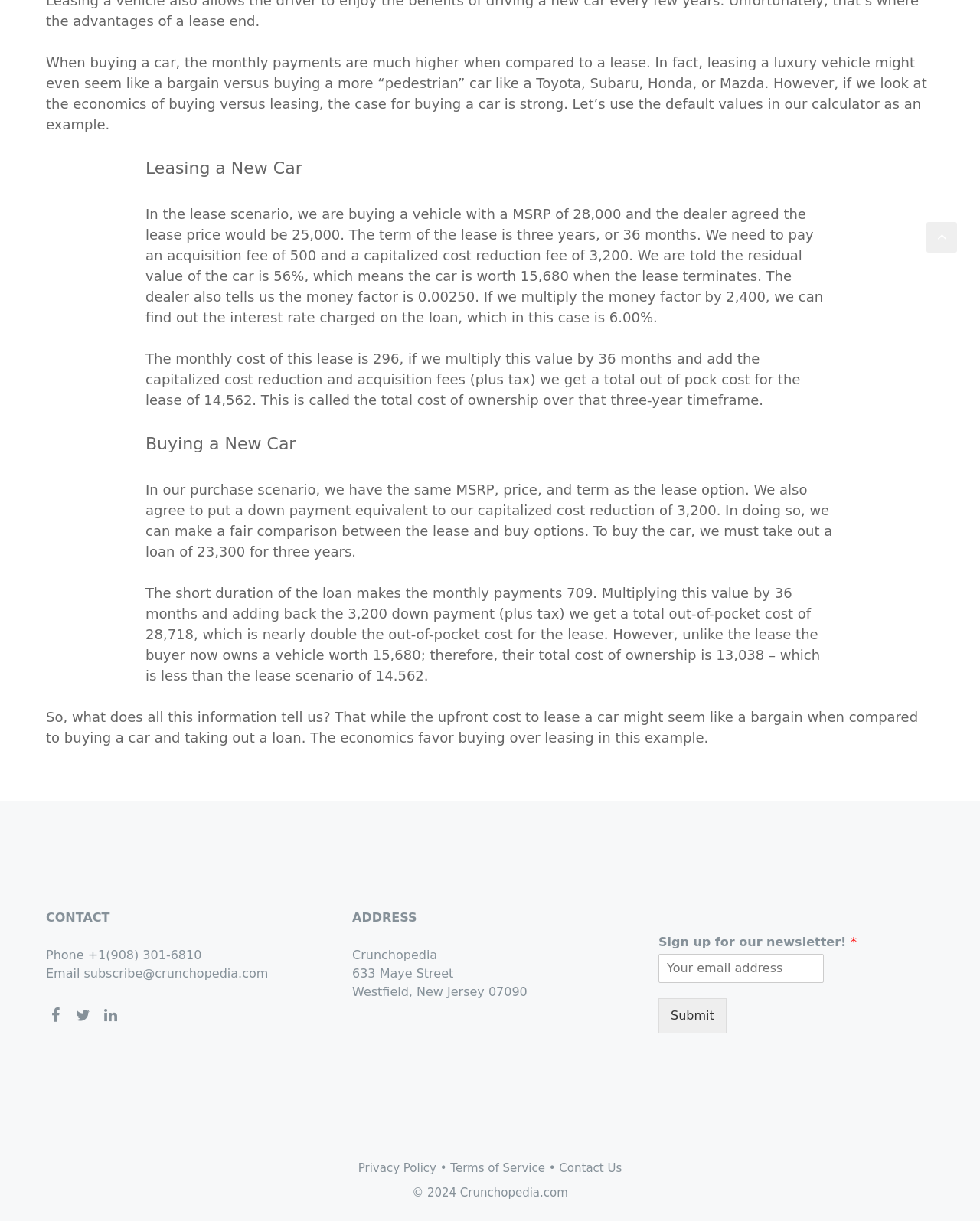Determine the bounding box coordinates of the clickable region to execute the instruction: "Click the 'Submit' button". The coordinates should be four float numbers between 0 and 1, denoted as [left, top, right, bottom].

[0.672, 0.817, 0.741, 0.846]